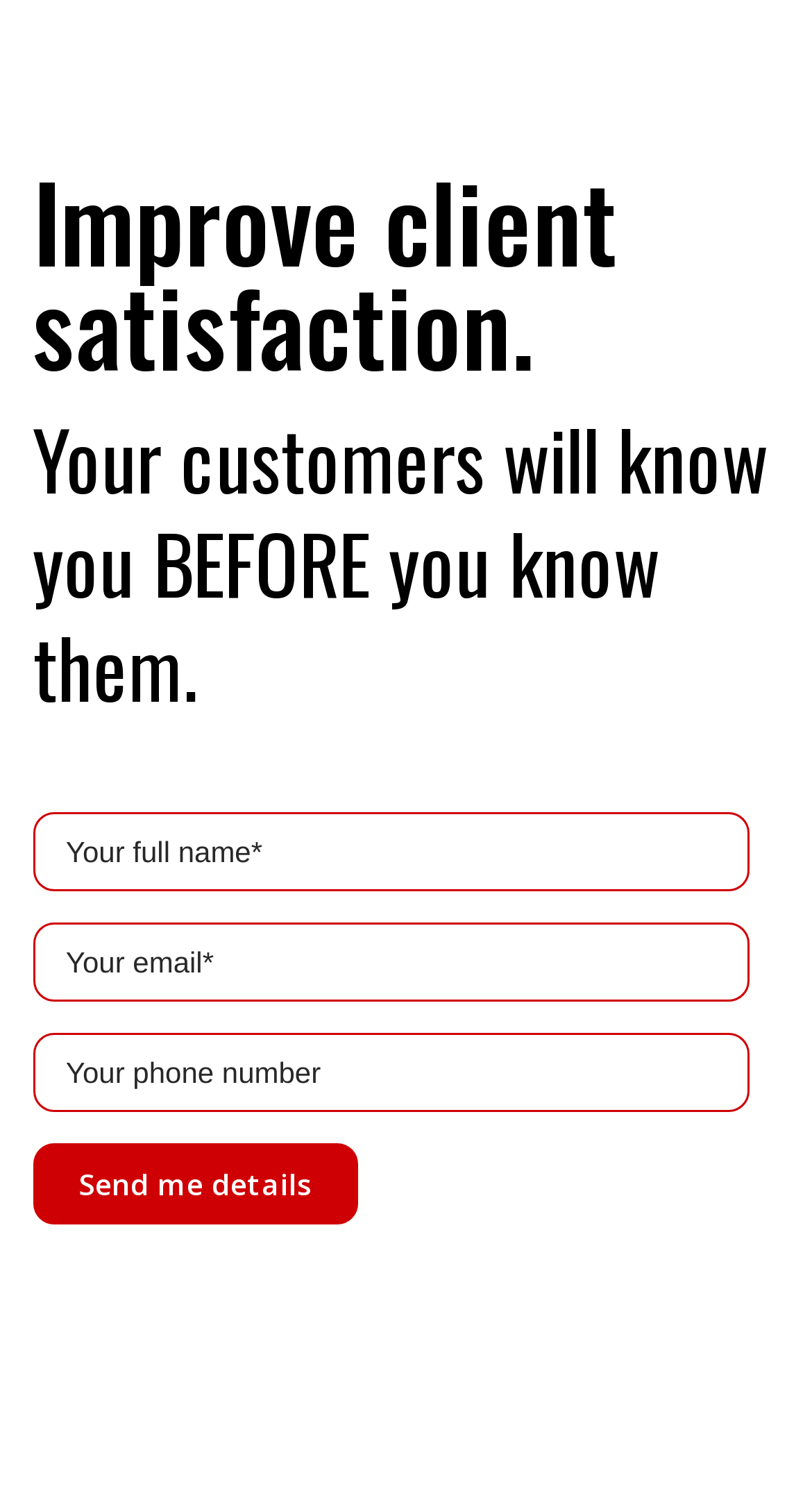Answer the question briefly using a single word or phrase: 
How many text boxes are in the contact form?

3